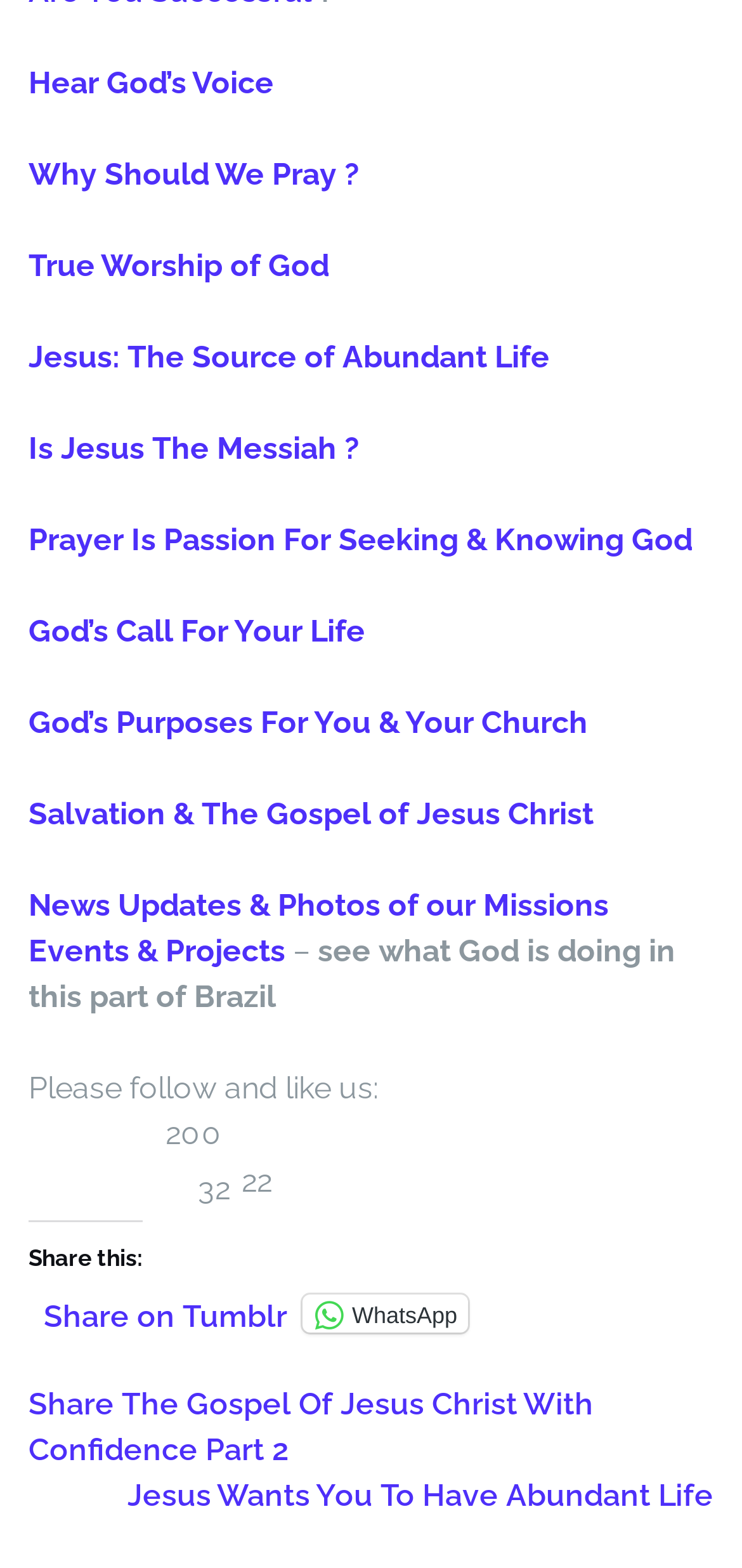Identify the bounding box coordinates for the element you need to click to achieve the following task: "Click on 'Jesus Wants You To Have Abundant Life'". Provide the bounding box coordinates as four float numbers between 0 and 1, in the form [left, top, right, bottom].

[0.172, 0.943, 0.962, 0.966]